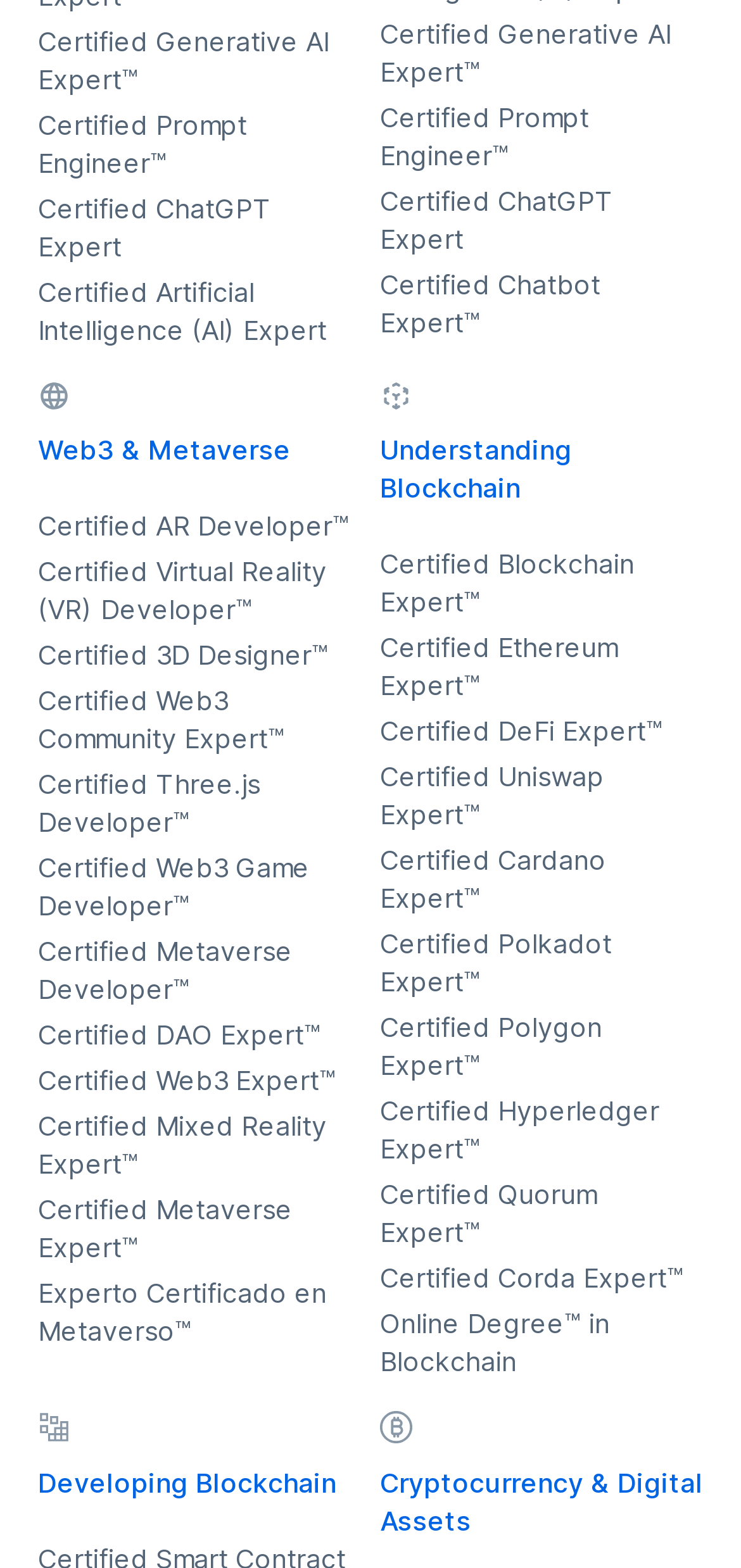Can you determine the bounding box coordinates of the area that needs to be clicked to fulfill the following instruction: "Learn about Certified Blockchain Expert™"?

[0.513, 0.348, 0.949, 0.396]